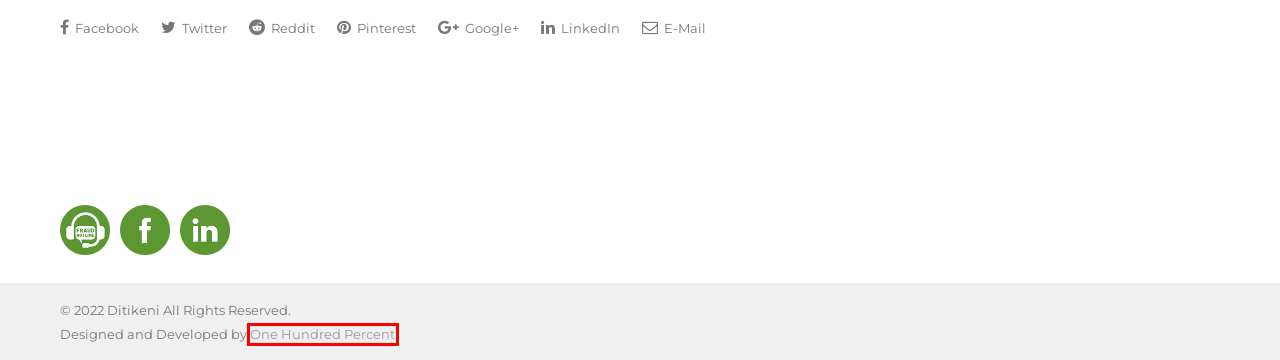You are given a screenshot depicting a webpage with a red bounding box around a UI element. Select the description that best corresponds to the new webpage after clicking the selected element. Here are the choices:
A. About Us - Ditikeni
B. admin, Author at Ditikeni
C. News Archives - Ditikeni
D. One Hundred Percent
E. Investments - Ditikeni
F. Fraud Hotline - Ditikeni
G. Contact - Ditikeni
H. Press Releases Archives - Ditikeni

D